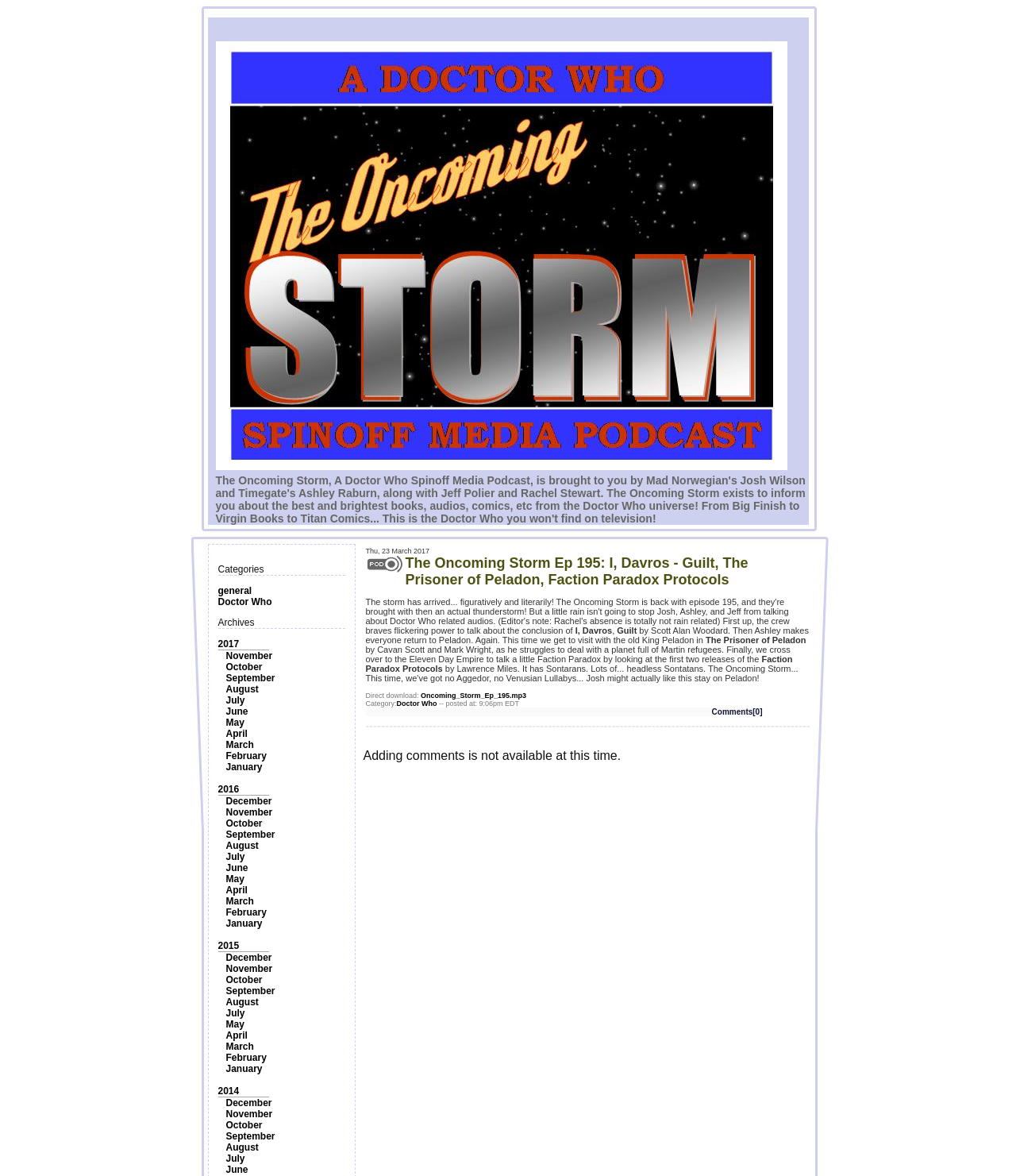Show me the bounding box coordinates of the clickable region to achieve the task as per the instruction: "Read the post from Thu, 23 March 2017".

[0.359, 0.465, 0.797, 0.61]